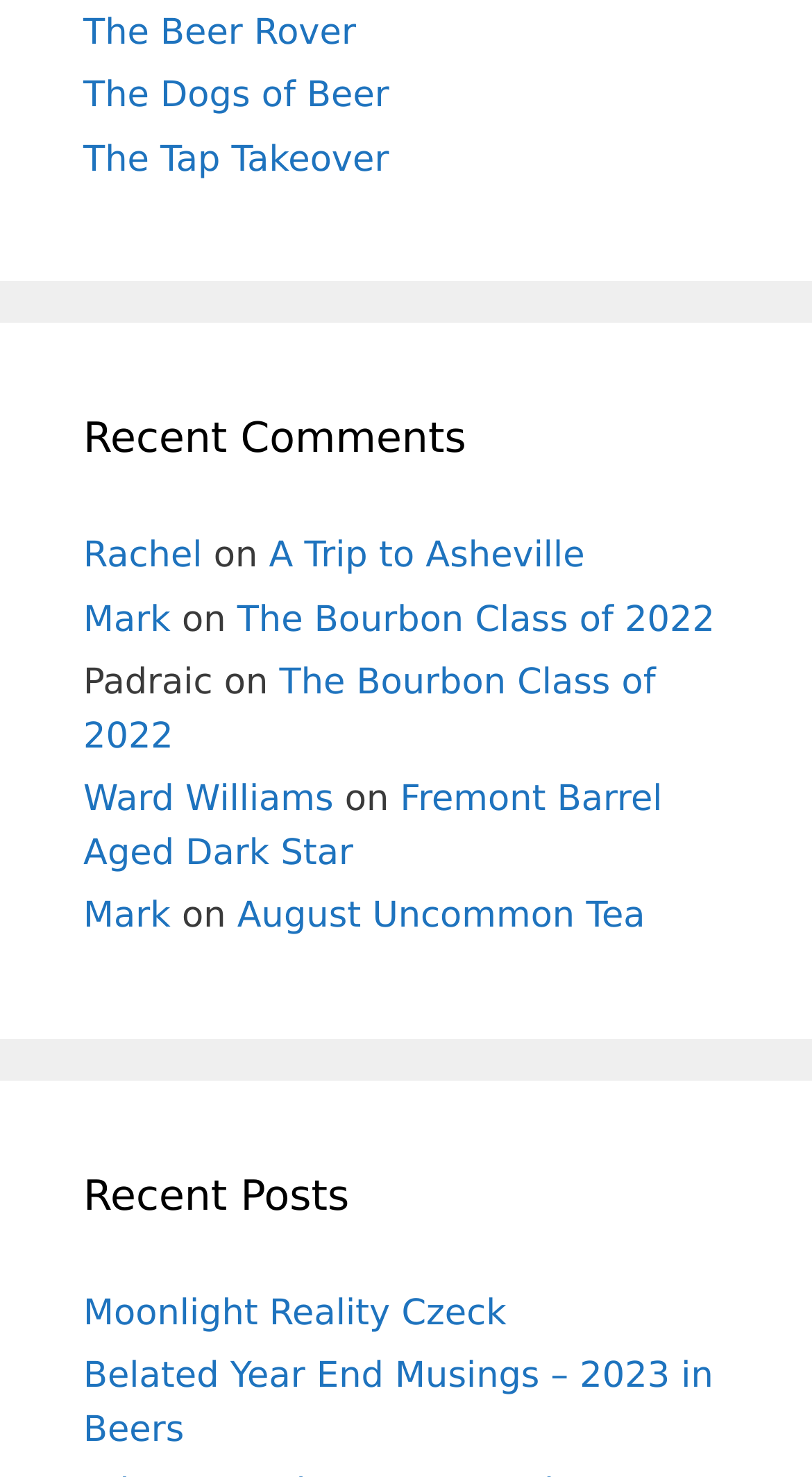Given the element description Ward Williams, specify the bounding box coordinates of the corresponding UI element in the format (top-left x, top-left y, bottom-right x, bottom-right y). All values must be between 0 and 1.

[0.103, 0.528, 0.411, 0.556]